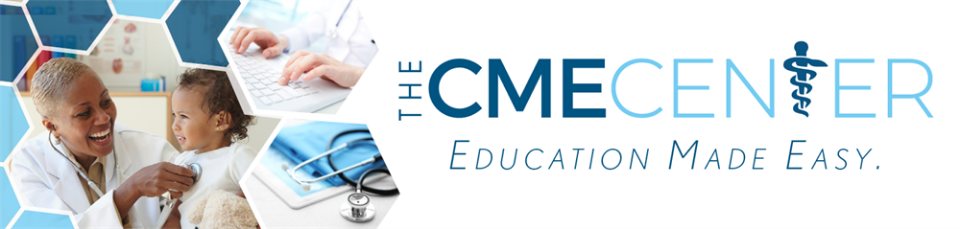Present a detailed portrayal of the image.

This image is a vibrant promotional banner for the CME Center, emphasizing its commitment to making medical education accessible. It features a diverse array of health-related visuals, including a doctor interacting warmly with a young patient, symbolizing personalized care and the importance of physician-patient relationships. The background incorporates a hexagonal pattern, providing a modern and appealing aesthetic. The text prominently displays "THE CME CENTER" in bold letters, complemented by the tagline "Education Made Easy," reinforcing the center's mission to simplify continuing medical education for healthcare professionals. The image effectively combines professionalism with a welcoming tone, catering to those seeking to enhance their medical knowledge.